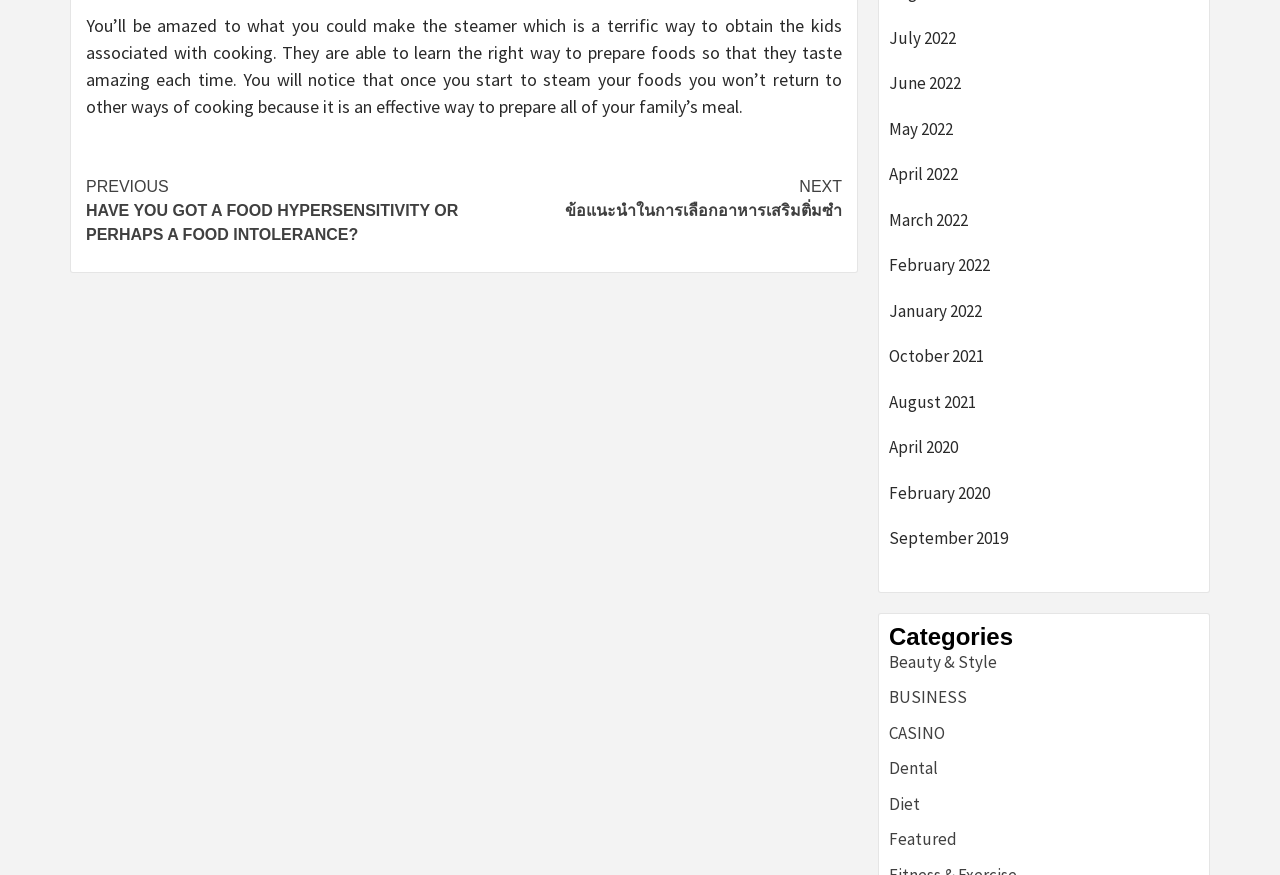Answer the following in one word or a short phrase: 
What is the topic of the main article?

Steaming food